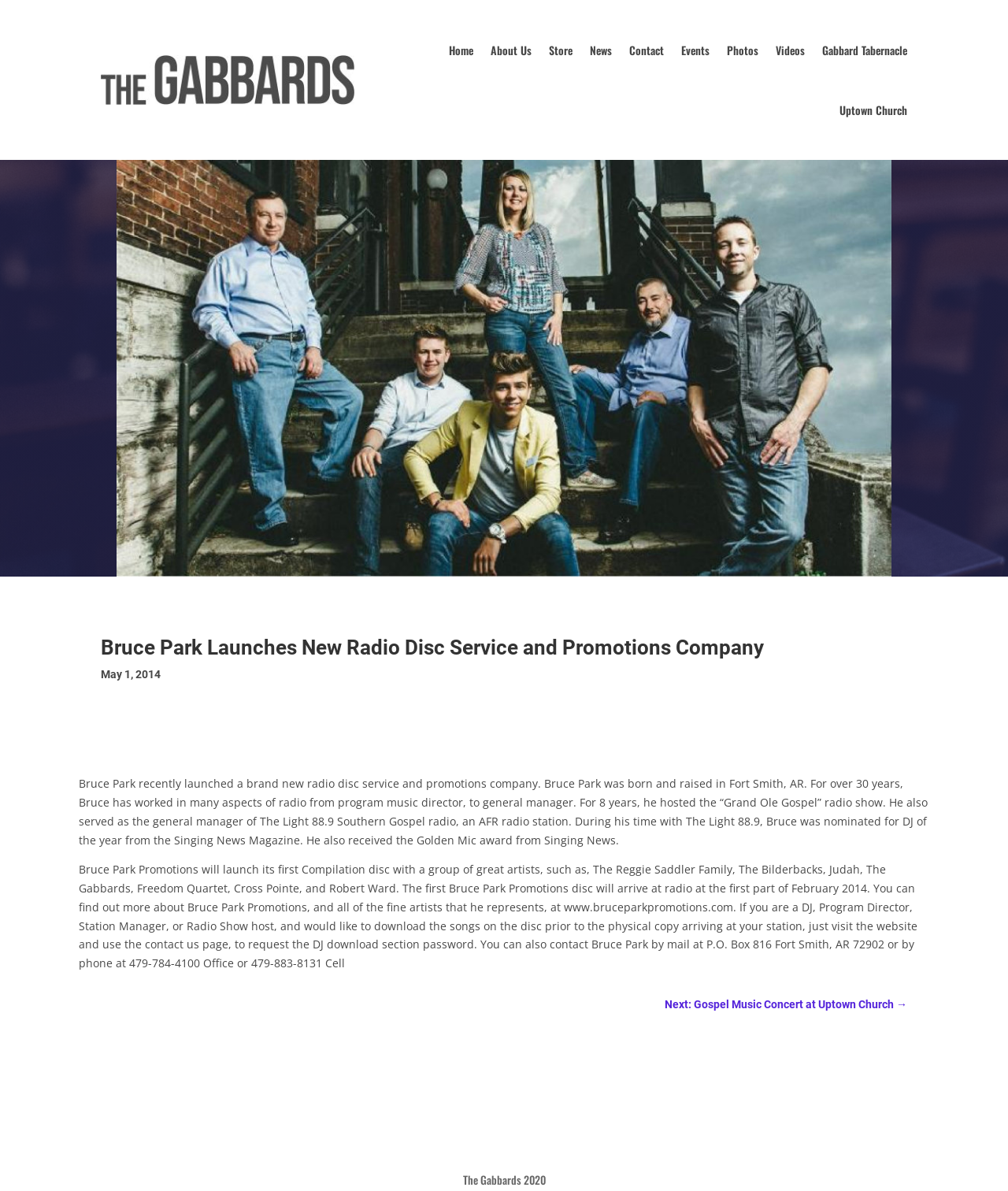Identify the bounding box coordinates for the element you need to click to achieve the following task: "Visit the 'Gabbard Tabernacle' page". The coordinates must be four float values ranging from 0 to 1, formatted as [left, top, right, bottom].

[0.816, 0.017, 0.9, 0.067]